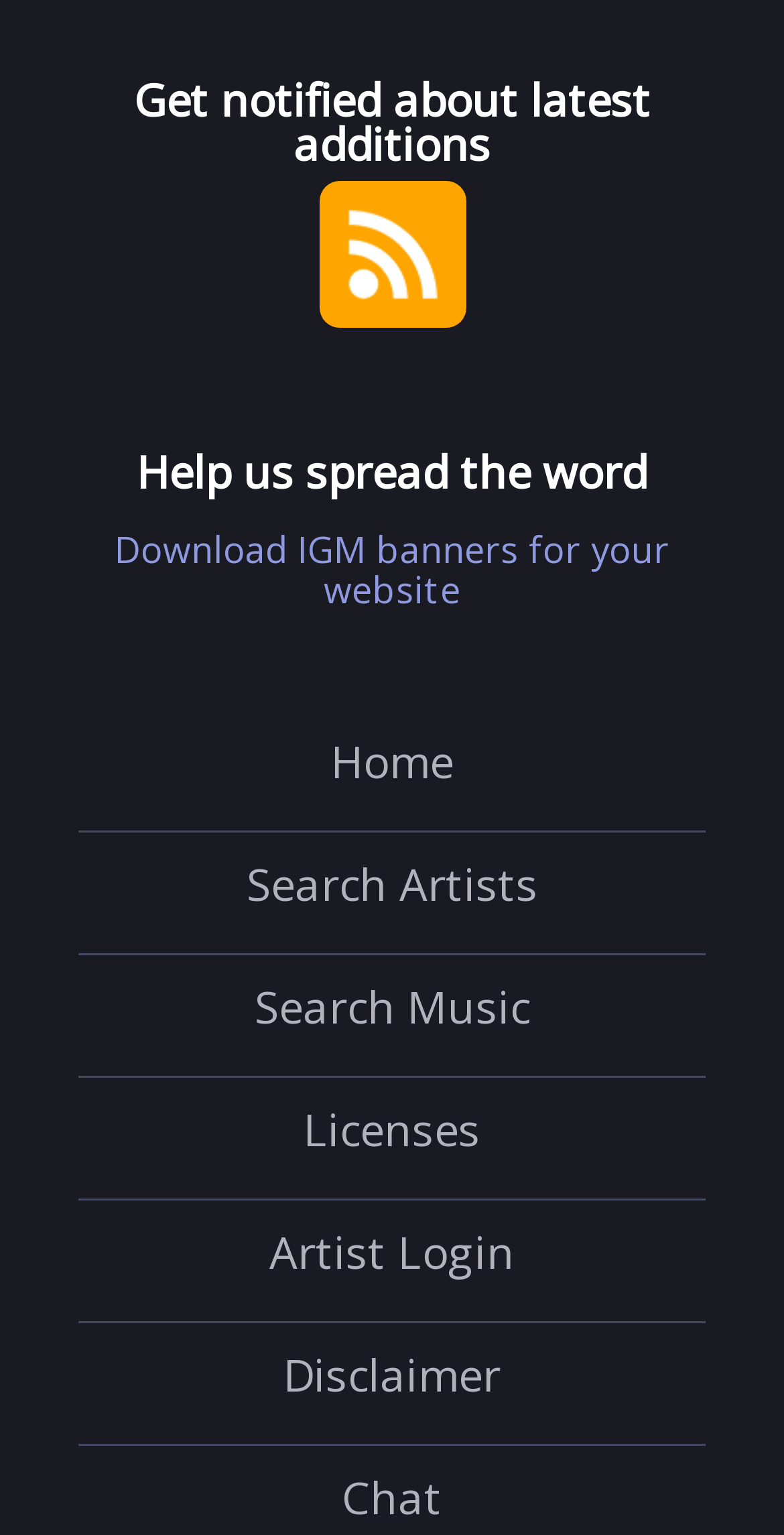Provide a brief response to the question using a single word or phrase: 
What is the text above the 'Home' link?

Help us spread the word